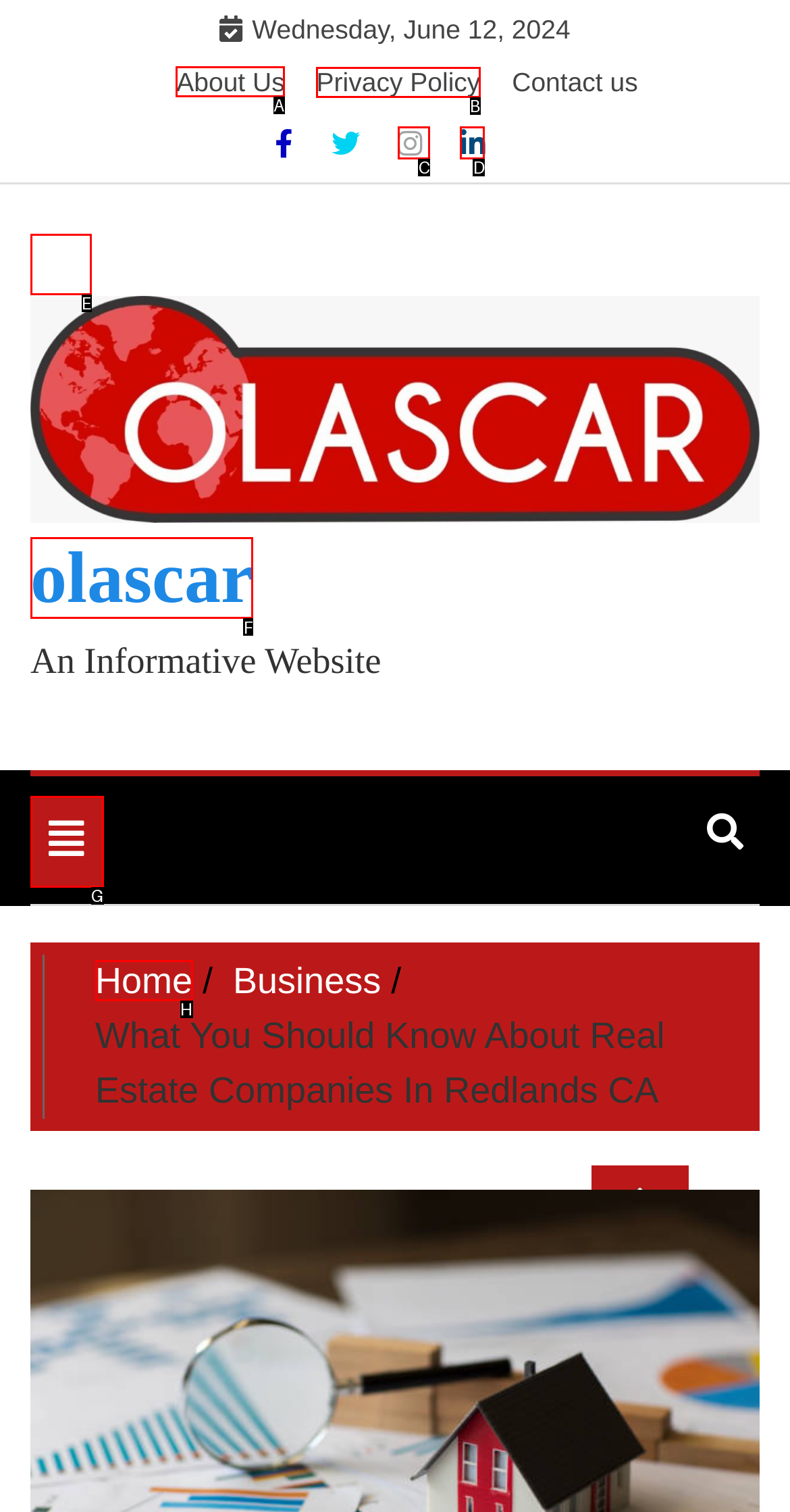Specify which element within the red bounding boxes should be clicked for this task: Leave a comment Respond with the letter of the correct option.

None